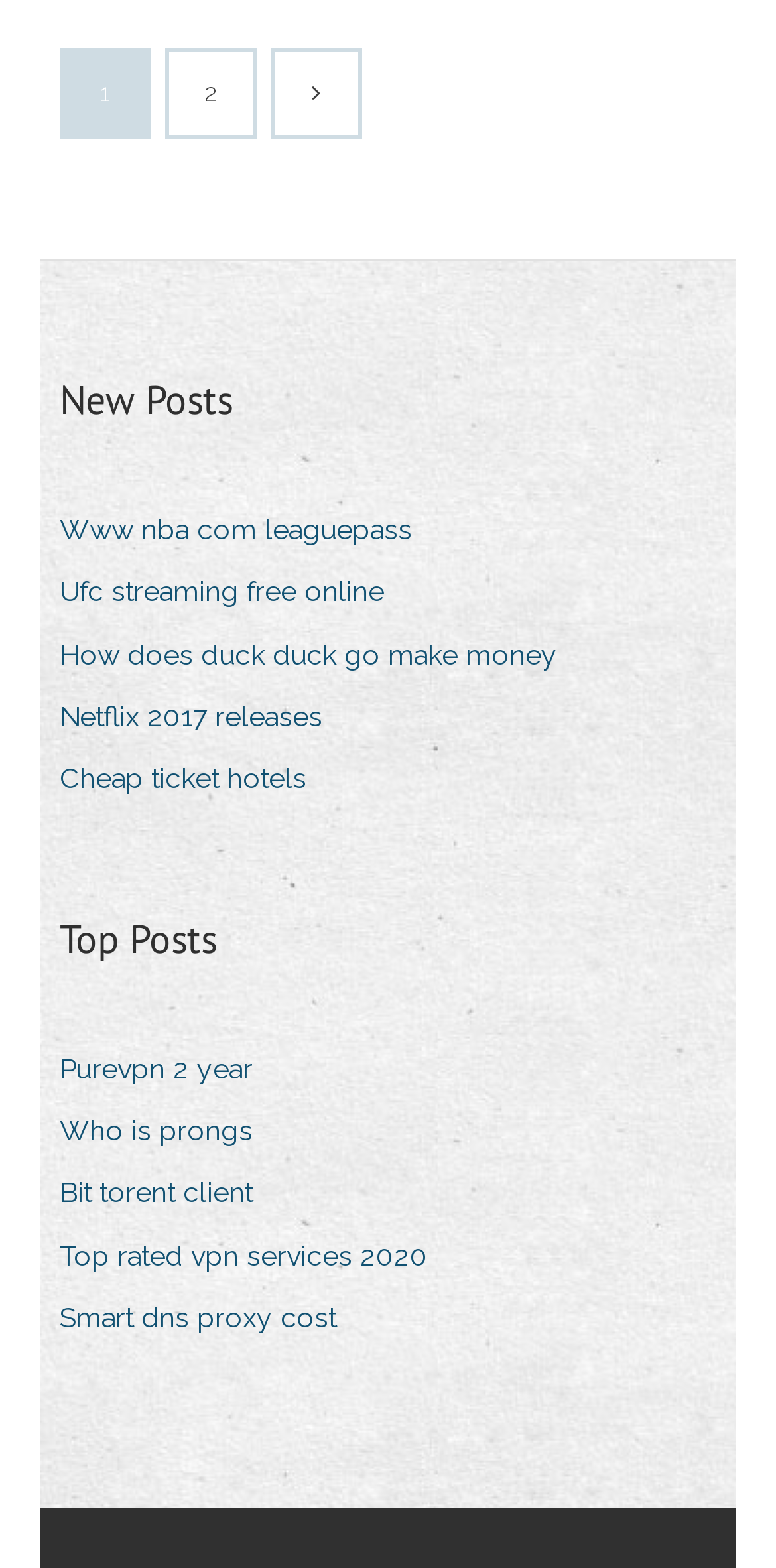Please mark the clickable region by giving the bounding box coordinates needed to complete this instruction: "Check 'Purevpn 2 year'".

[0.077, 0.665, 0.364, 0.7]